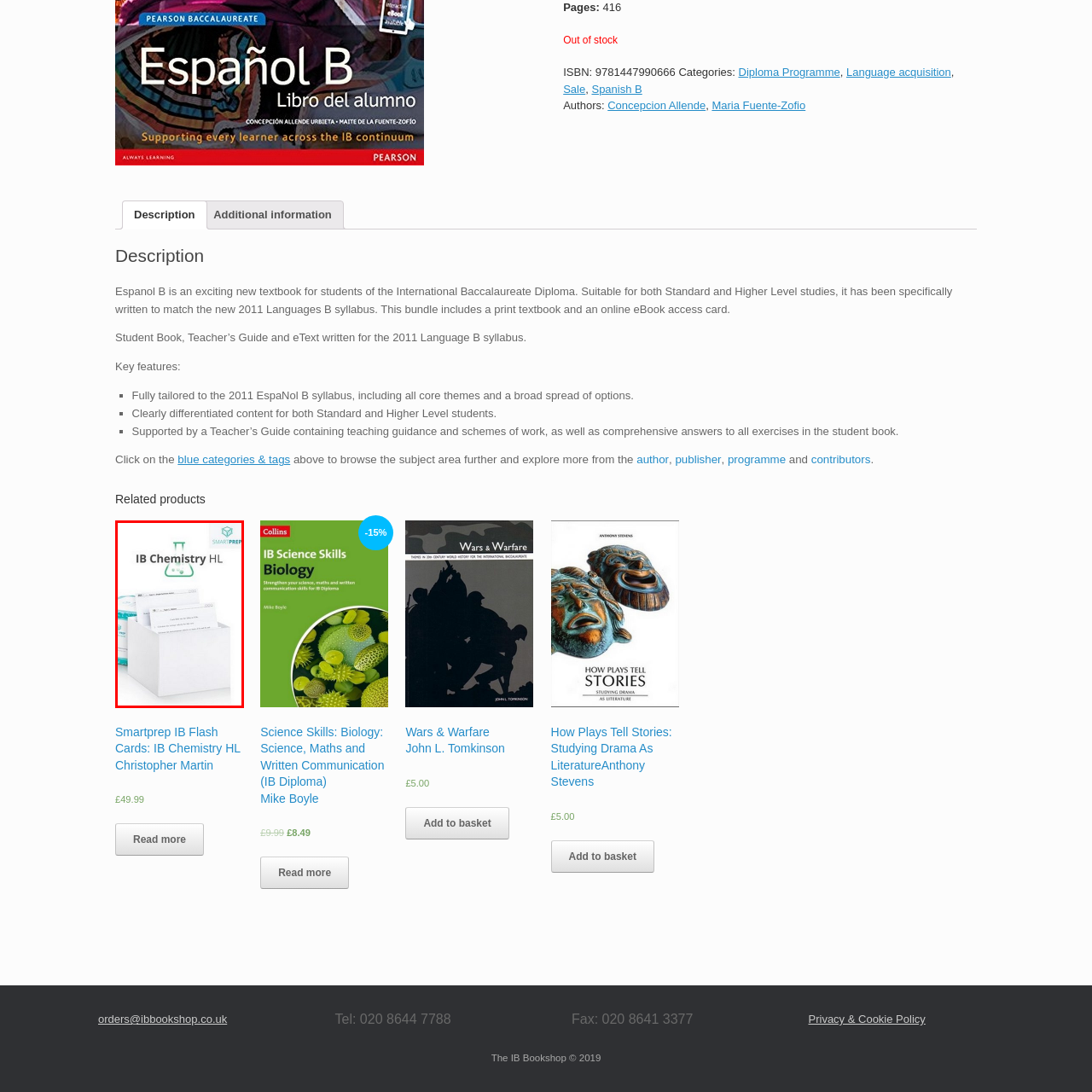Give a detailed caption for the image that is encased within the red bounding box.

The image showcases a product called "Smartprep IB Flash Cards: IB Chemistry HL." The design features a white box with flash cards peeking out, emphasizing its educational purpose for students studying Chemistry at the Higher Level for the International Baccalaureate program. The top of the image includes a teal-colored laboratory flask icon, symbolizing chemistry, alongside the product name. This resource is aimed at enhancing learning by providing key concepts and study prompts in a compact, accessible format, making it an excellent tool for IB students preparing for examinations.